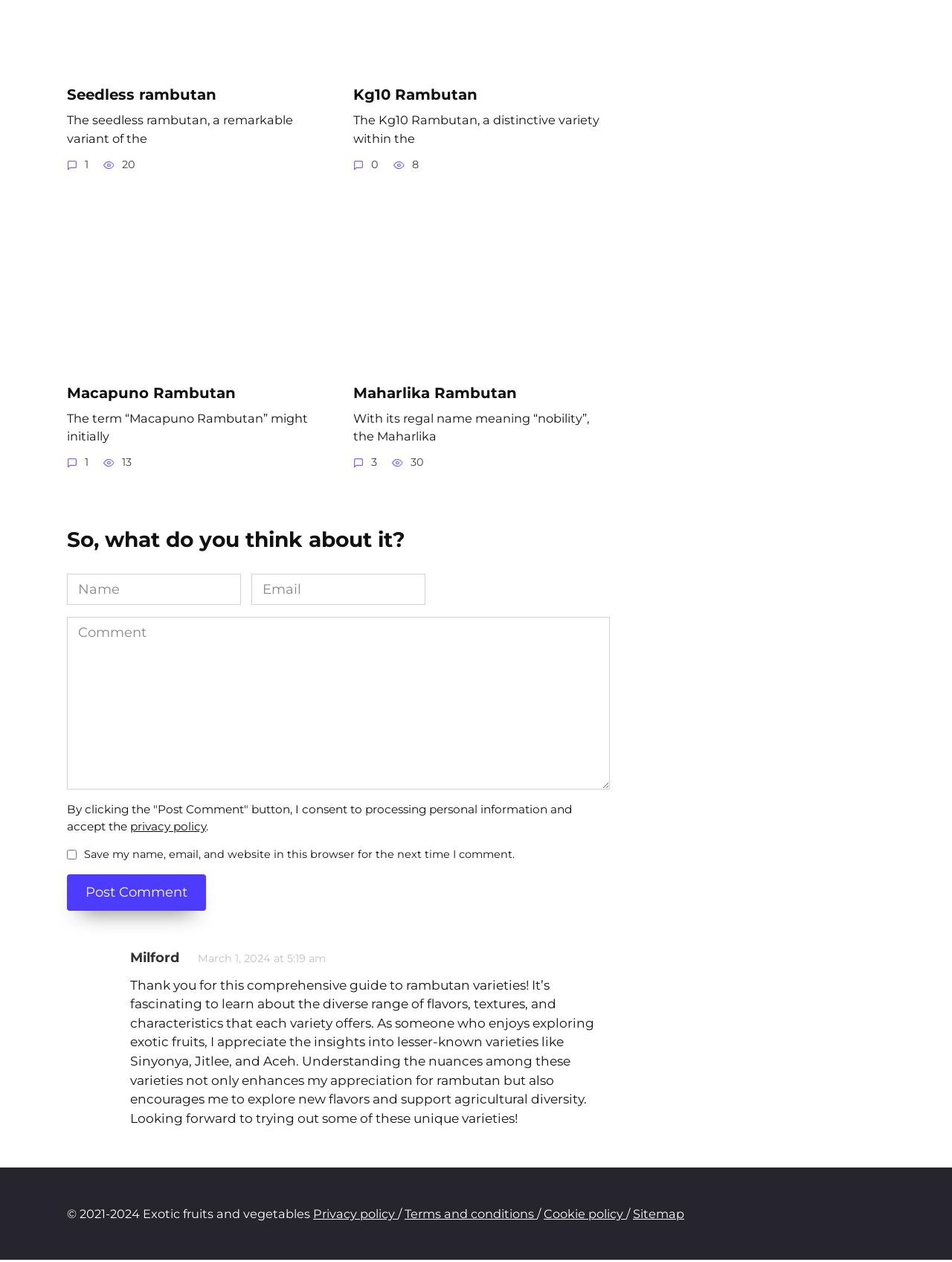Given the description of a UI element: "parent_node: Comment name="comment" placeholder="Comment"", identify the bounding box coordinates of the matching element in the webpage screenshot.

[0.07, 0.49, 0.641, 0.627]